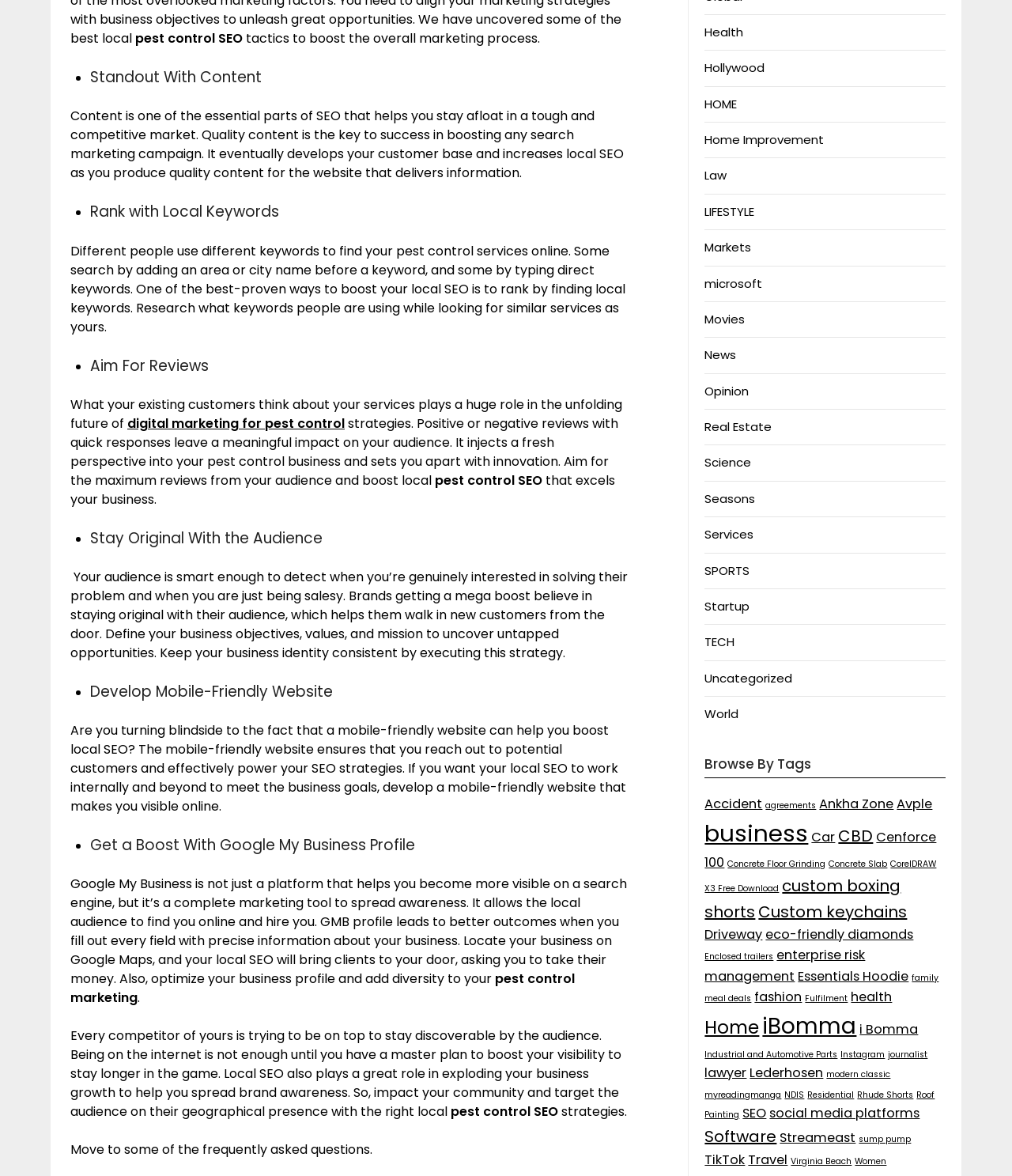Mark the bounding box of the element that matches the following description: "family meal deals".

[0.696, 0.826, 0.928, 0.854]